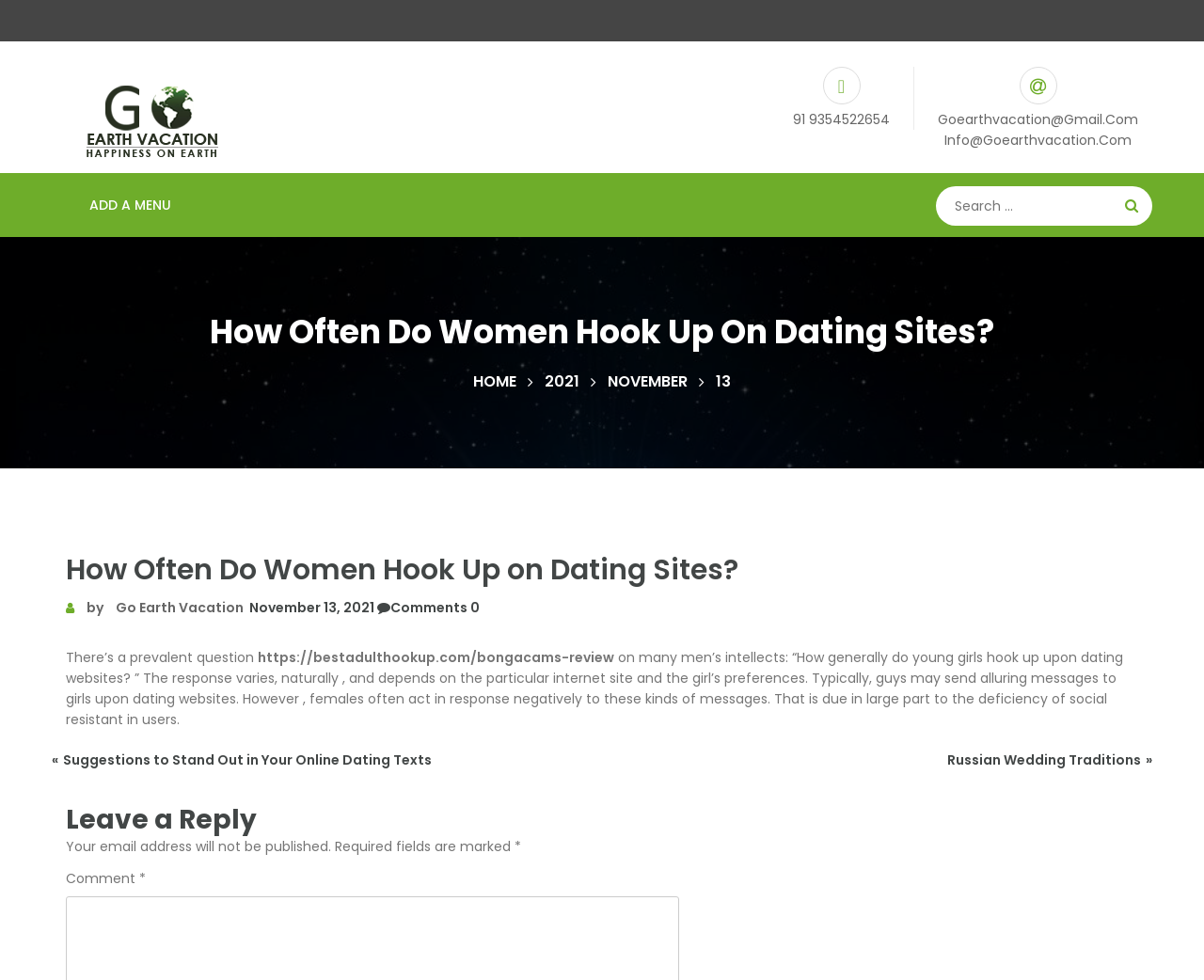How many comments are there on the article?
By examining the image, provide a one-word or phrase answer.

0